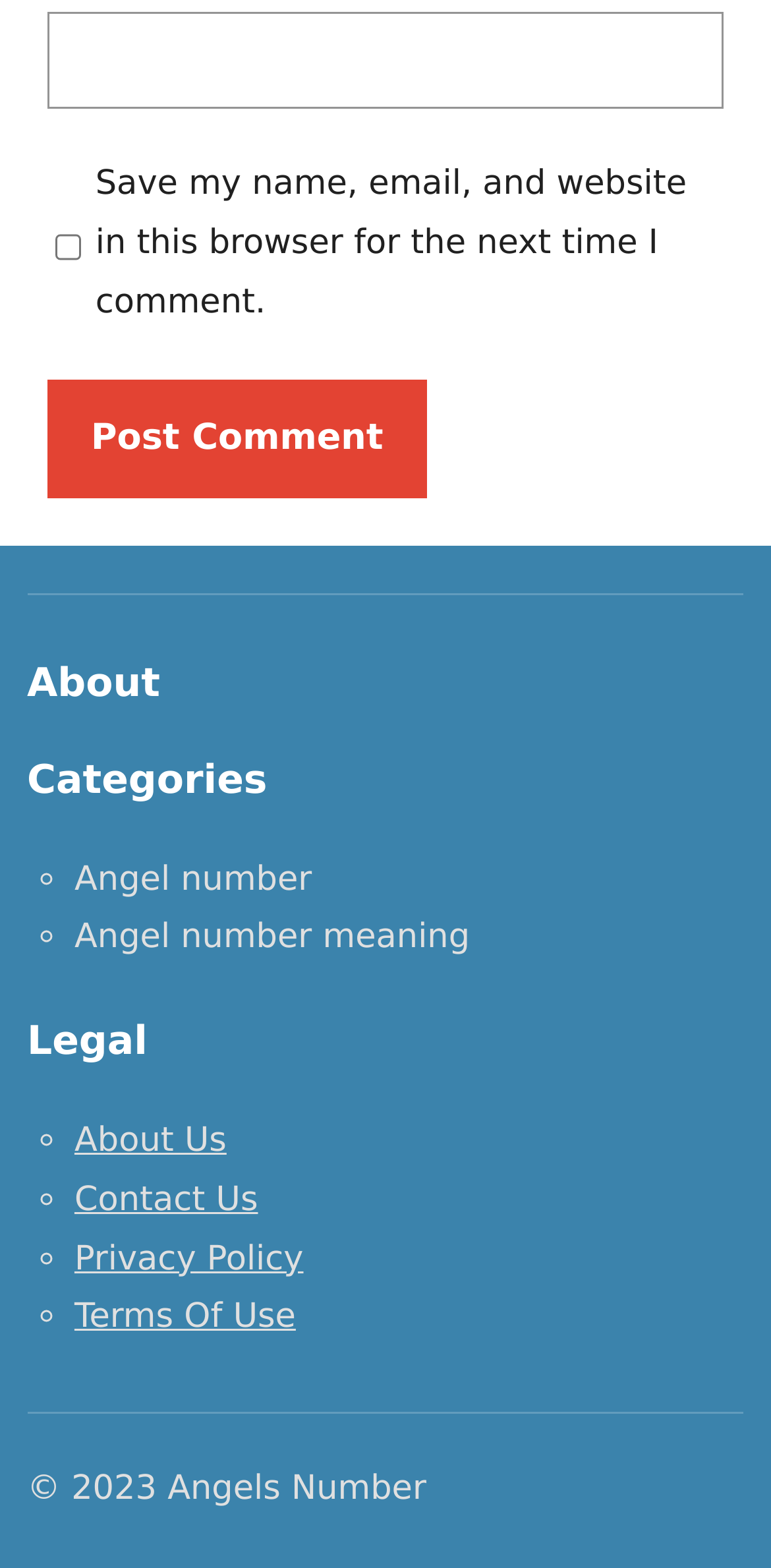Refer to the image and offer a detailed explanation in response to the question: What is the purpose of the checkbox?

The checkbox is located below the 'Website' textbox and has a label 'Save my name, email, and website in this browser for the next time I comment.' This suggests that its purpose is to save the user's comment information for future use.